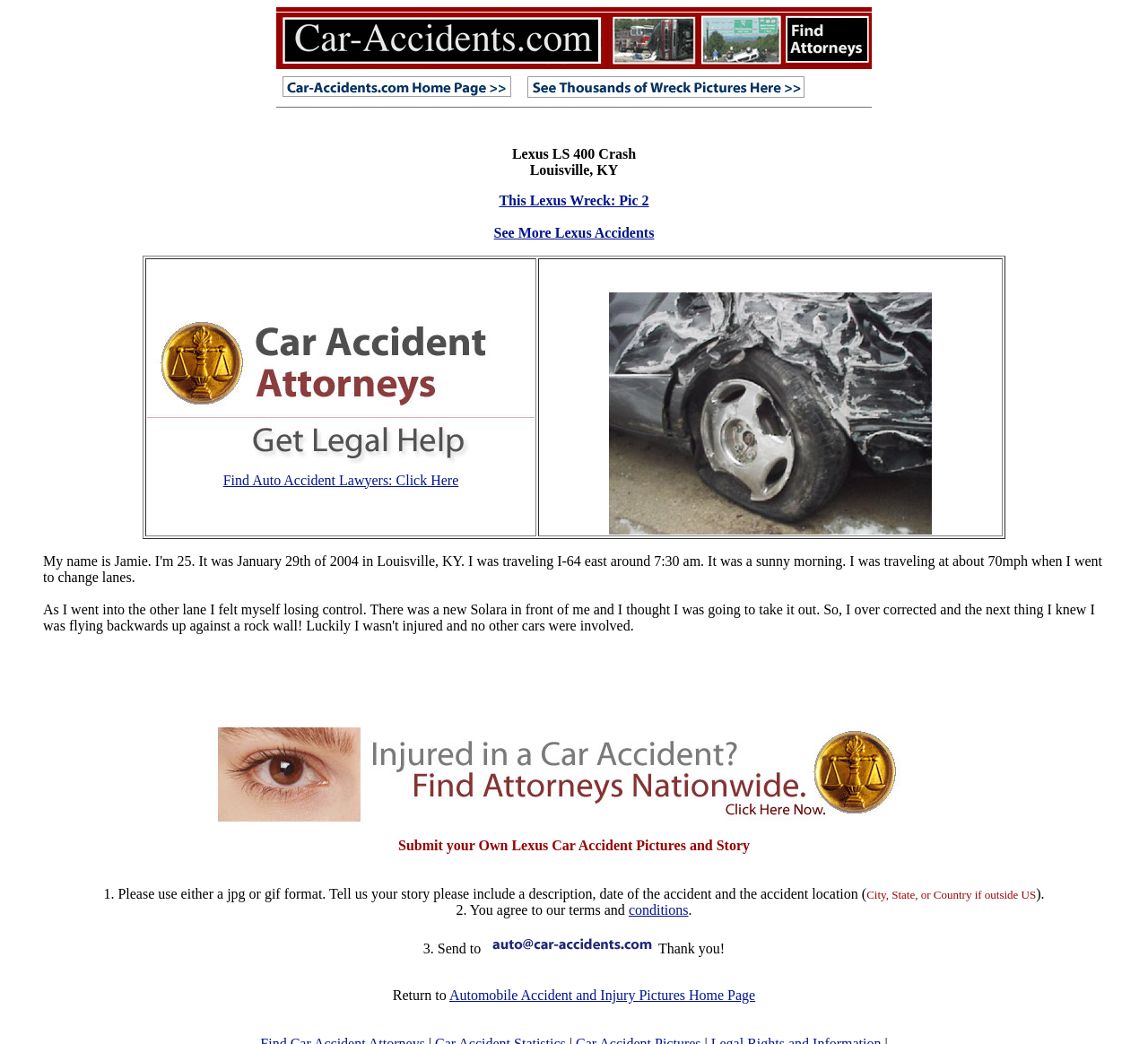Answer the following query concisely with a single word or phrase:
Where can I find more Lexus accidents?

See More Lexus Accidents link